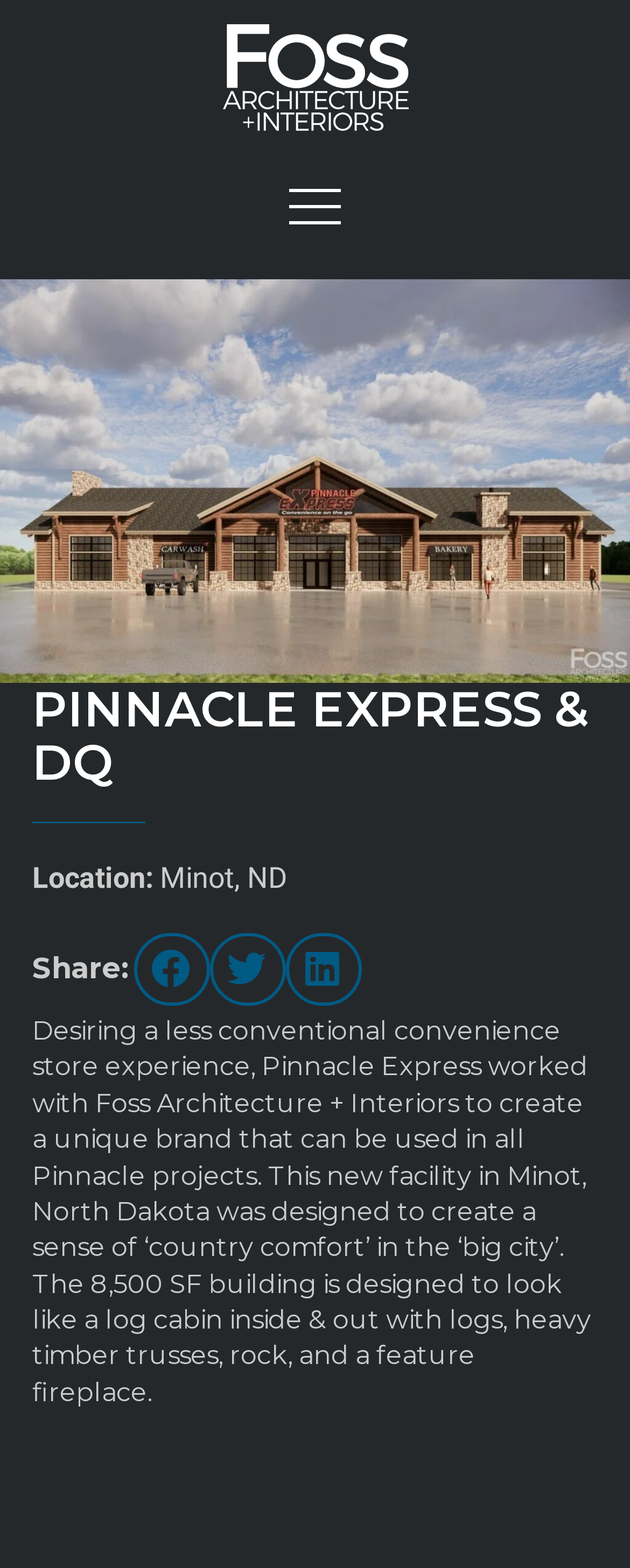Provide a short answer to the following question with just one word or phrase: What is the size of the building?

8,500 SF